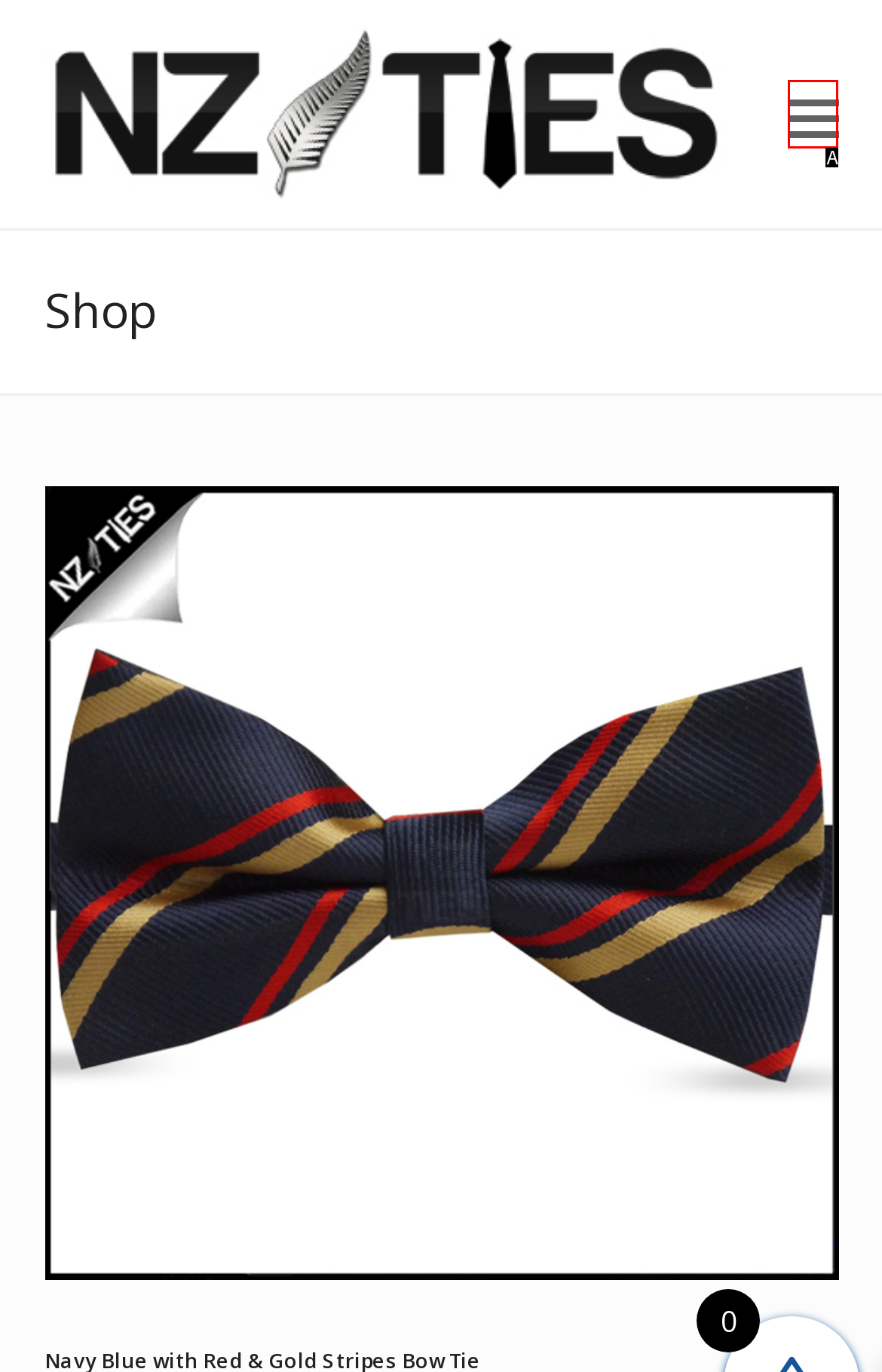Select the HTML element that matches the description: aria-label="Toggle Mobile menu". Provide the letter of the chosen option as your answer.

A